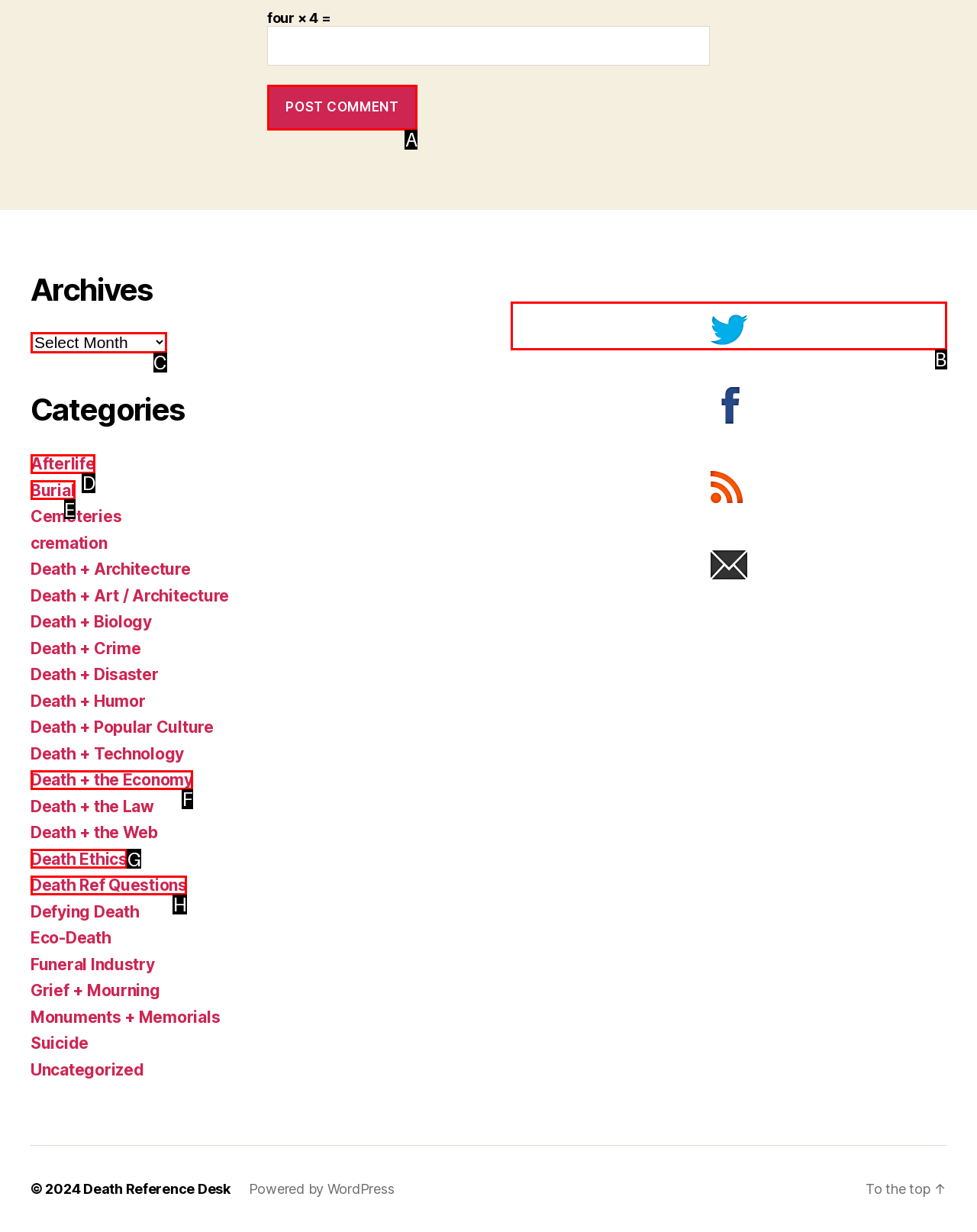For the task: Follow on Twitter, tell me the letter of the option you should click. Answer with the letter alone.

B